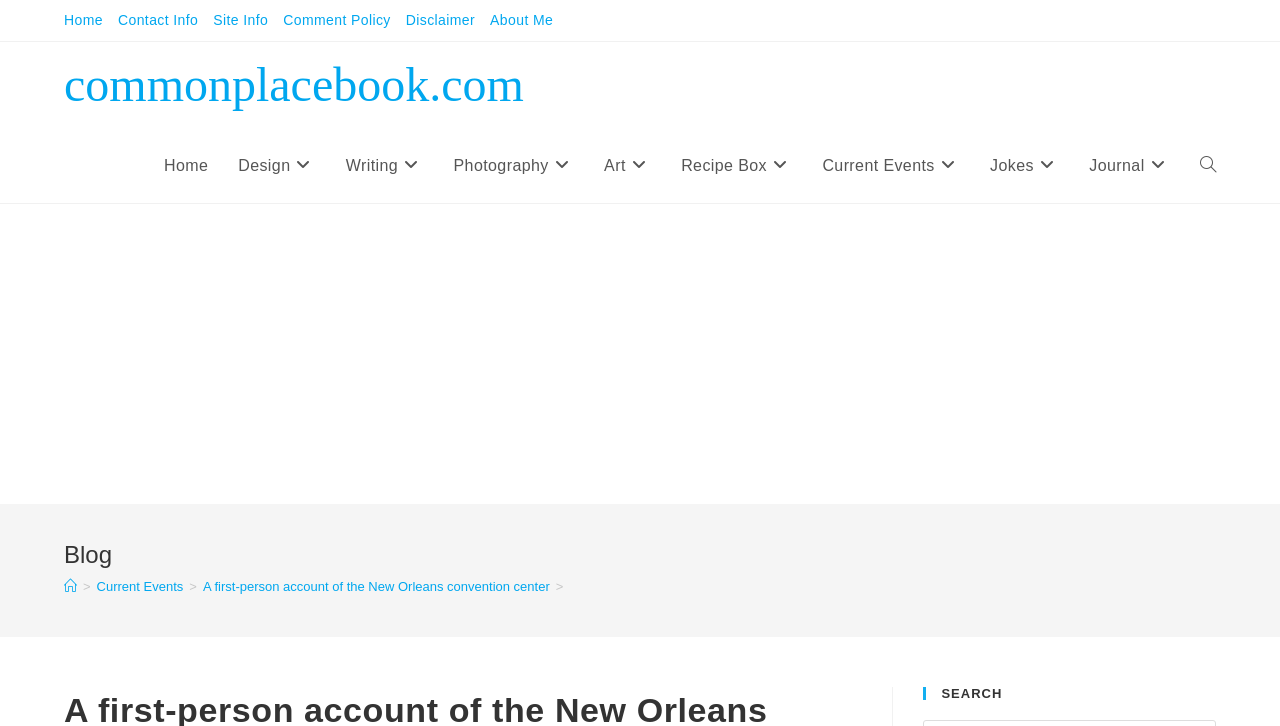Describe in detail what you see on the webpage.

This webpage is a blog post titled "A first-person account of the New Orleans convention center" on commonplacebook.com. At the top, there is a navigation menu with links to "Home", "Contact Info", "Site Info", "Comment Policy", "Disclaimer", and "About Me". Below this menu, there is a layout table with a link to the website's homepage, commonplacebook.com.

On the left side, there is a vertical menu with links to various categories, including "Home", "Design", "Writing", "Photography", "Art", "Recipe Box", "Current Events", "Jokes", "Journal", and "Toggle website search". 

To the right of this menu, there is an advertisement iframe that takes up most of the width of the page. 

Below the advertisement, there is a header section with a heading that reads "Blog". Below this heading, there is a breadcrumbs navigation menu that shows the current page's location in the website's hierarchy. The breadcrumbs menu starts with a "Home" link, followed by a ">" symbol, then a "Current Events" link, and finally the title of the current page, "A first-person account of the New Orleans convention center".

At the bottom right corner of the page, there is a search box with a heading that reads "SEARCH".